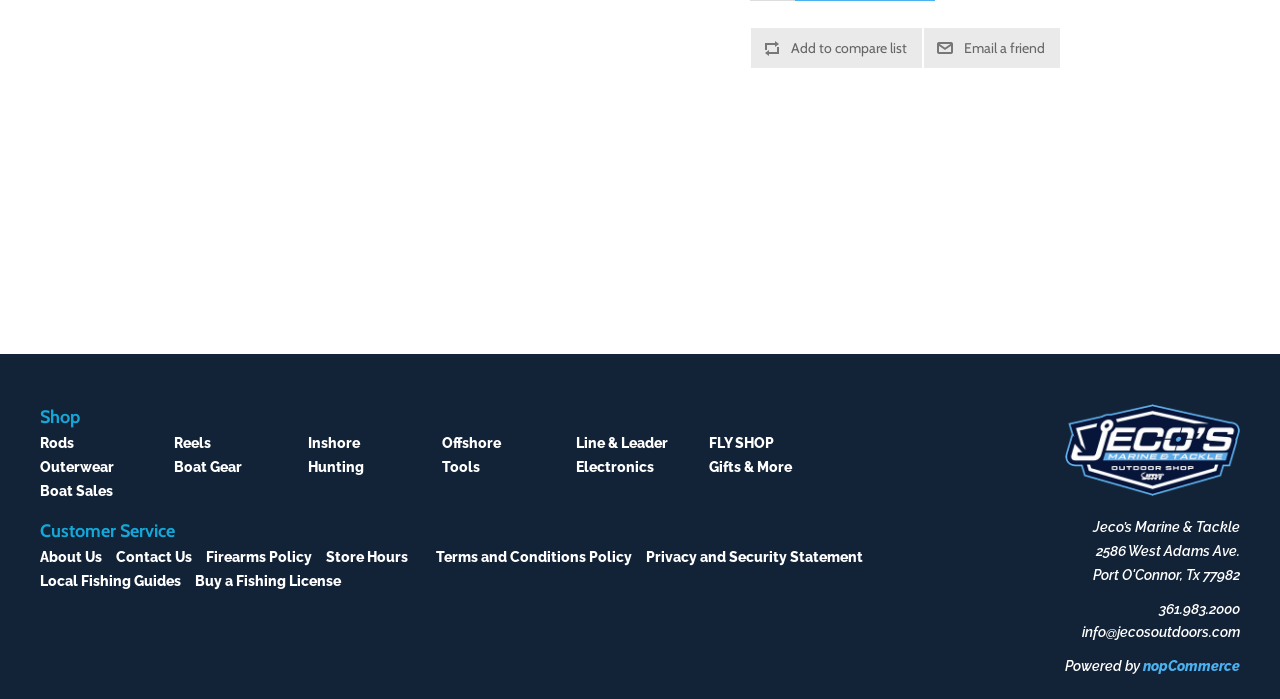Determine the bounding box coordinates for the area that should be clicked to carry out the following instruction: "Visit 'Jeco's Marine & Tackle' website".

[0.832, 0.628, 0.969, 0.655]